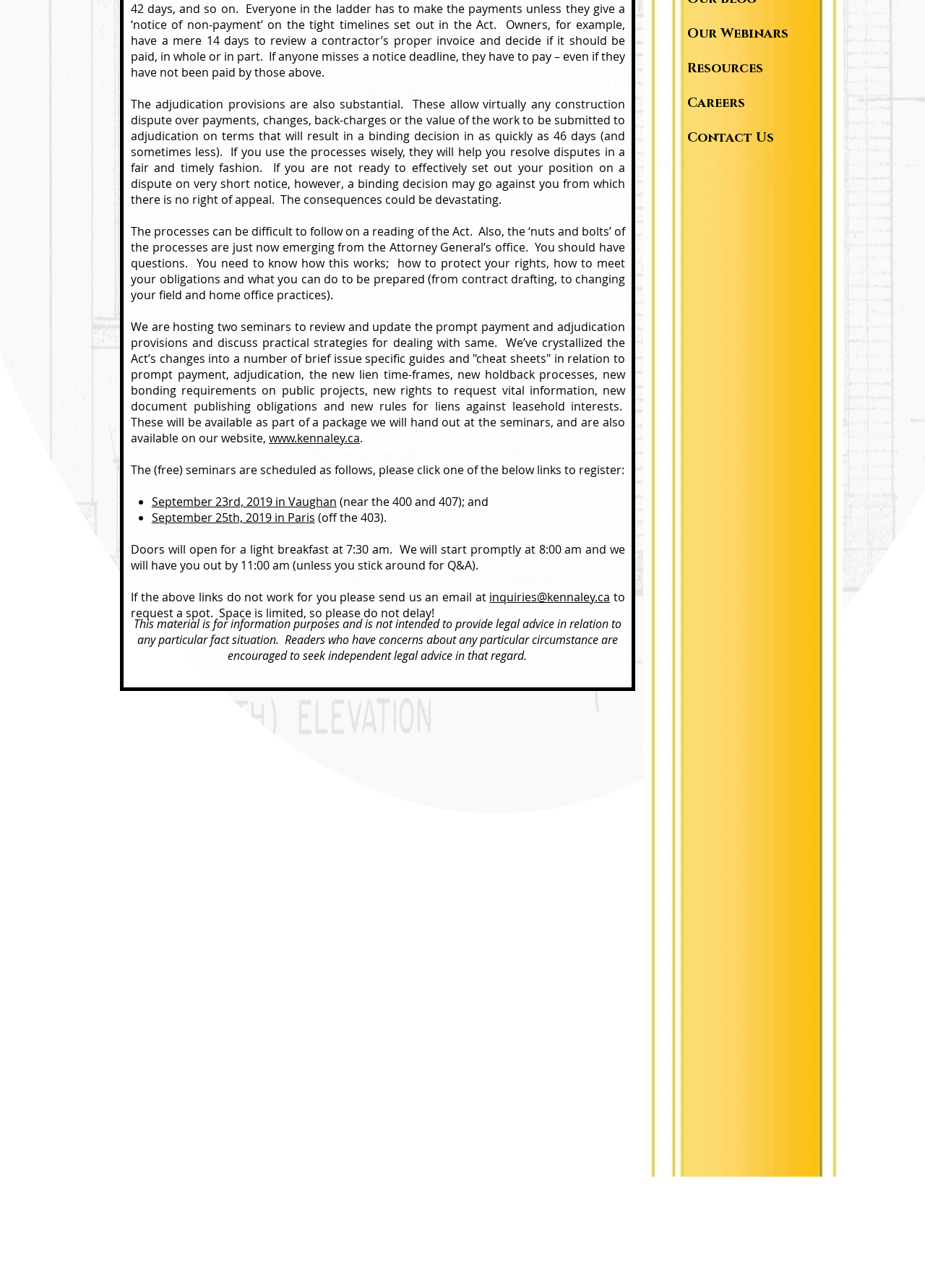Please specify the bounding box coordinates in the format (top-left x, top-left y, bottom-right x, bottom-right y), with all values as floating point numbers between 0 and 1. Identify the bounding box of the UI element described by: September 23rd, 2019 in Vaughan

[0.164, 0.383, 0.364, 0.396]